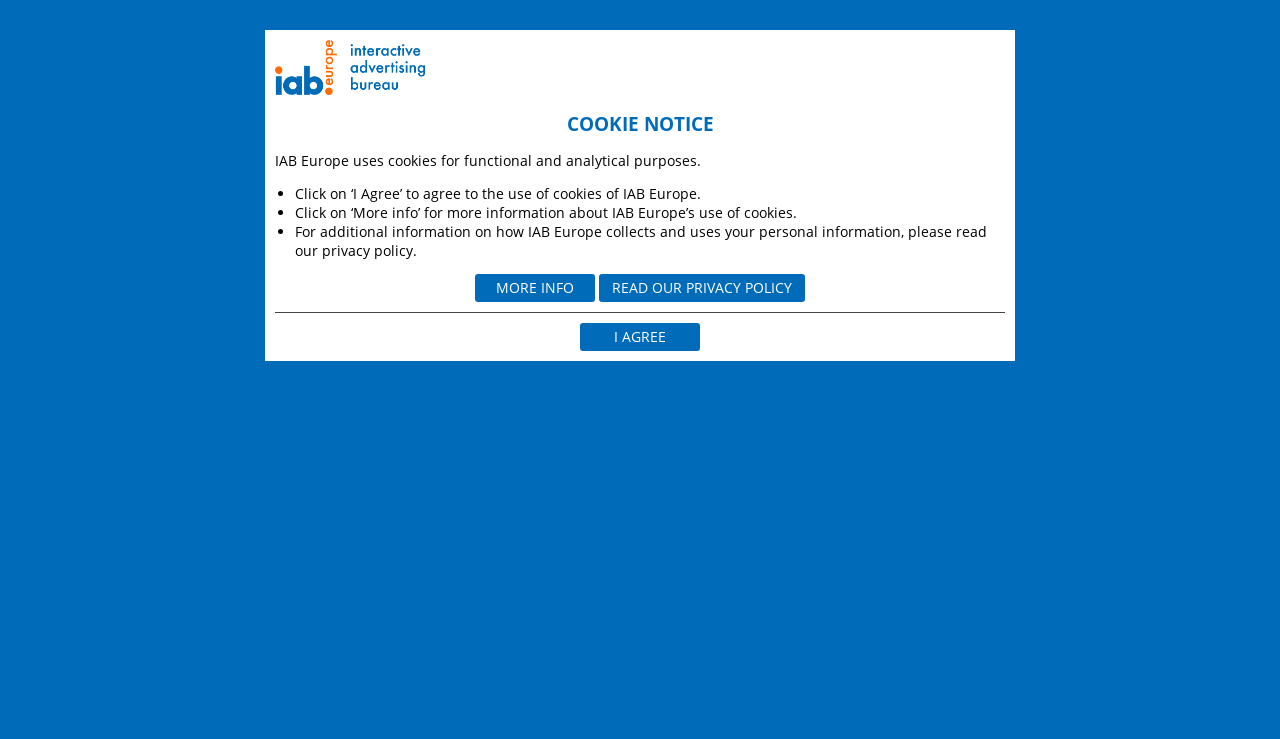Based on what you see in the screenshot, provide a thorough answer to this question: What is the purpose of cookies on this website?

Based on the webpage, cookies are used to compile anonymous and aggregate statistics to analyze how the website is used, improve the website's functionality, and tailor the website to the audience's needs and preferences.